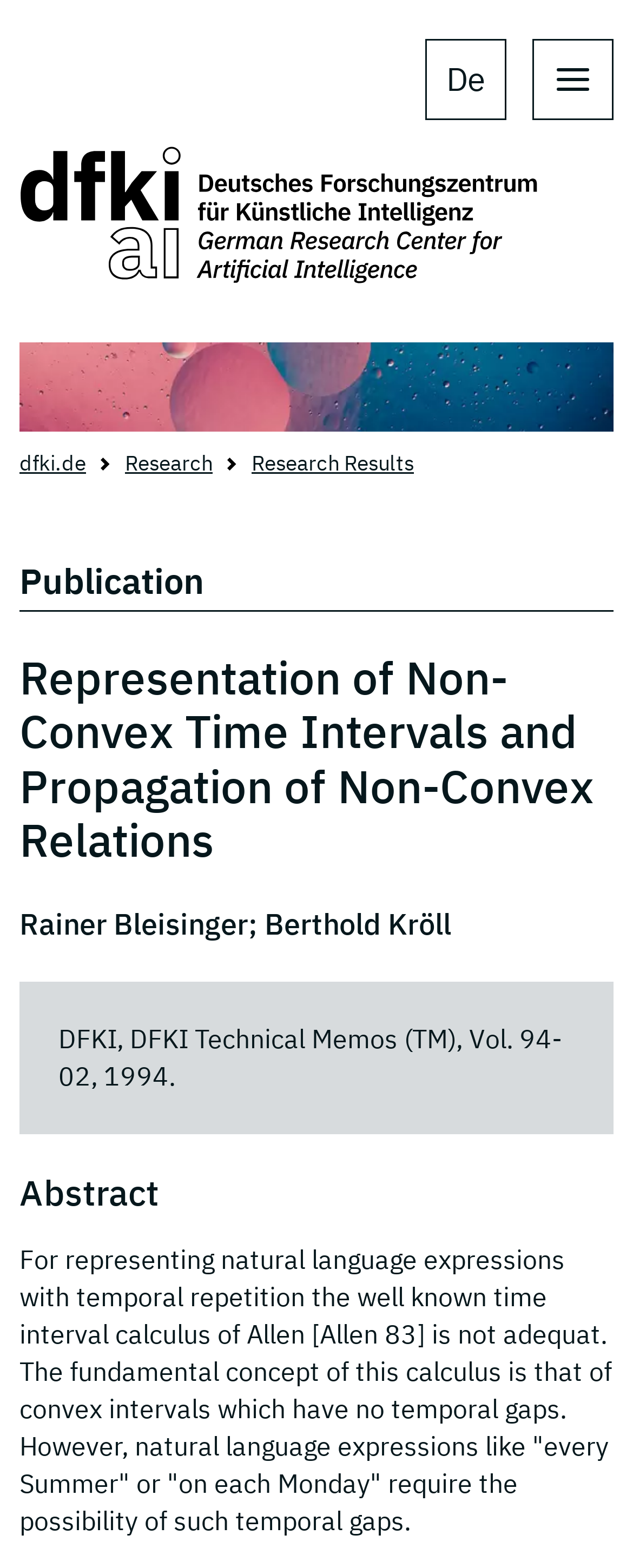Identify the bounding box for the given UI element using the description provided. Coordinates should be in the format (top-left x, top-left y, bottom-right x, bottom-right y) and must be between 0 and 1. Here is the description: parent_node: De

[0.031, 0.093, 0.969, 0.185]